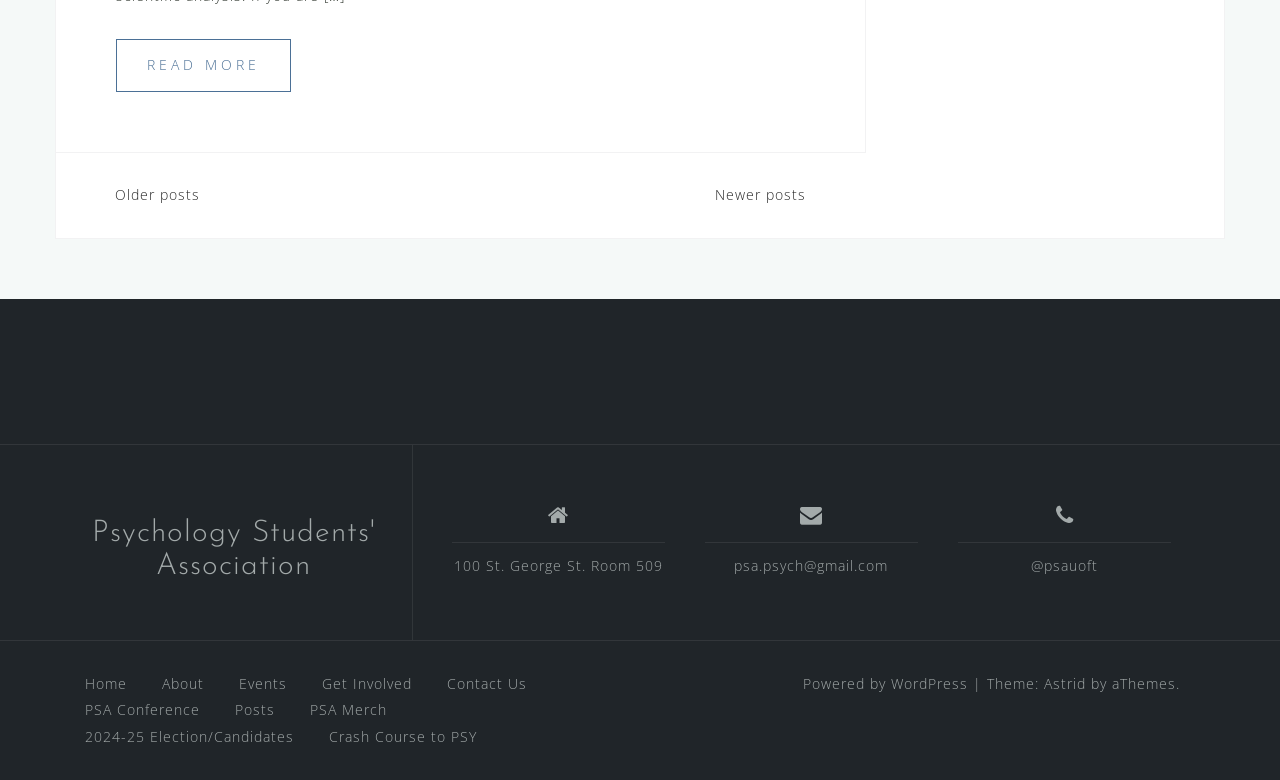Identify the coordinates of the bounding box for the element that must be clicked to accomplish the instruction: "Visit 'Home'".

[0.066, 0.864, 0.099, 0.888]